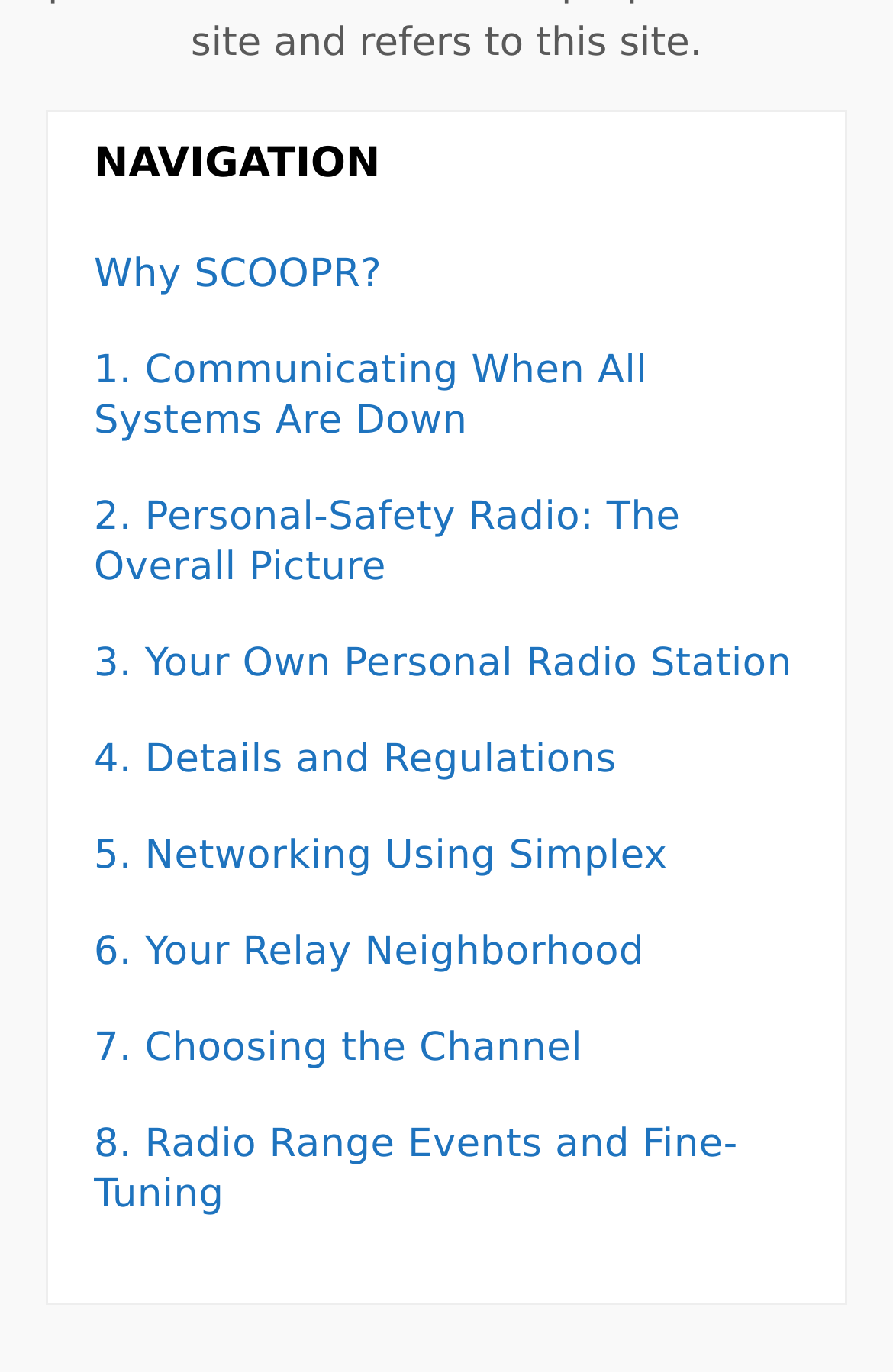Given the element description: "Why SCOOPR?", predict the bounding box coordinates of the UI element it refers to, using four float numbers between 0 and 1, i.e., [left, top, right, bottom].

[0.105, 0.184, 0.428, 0.217]